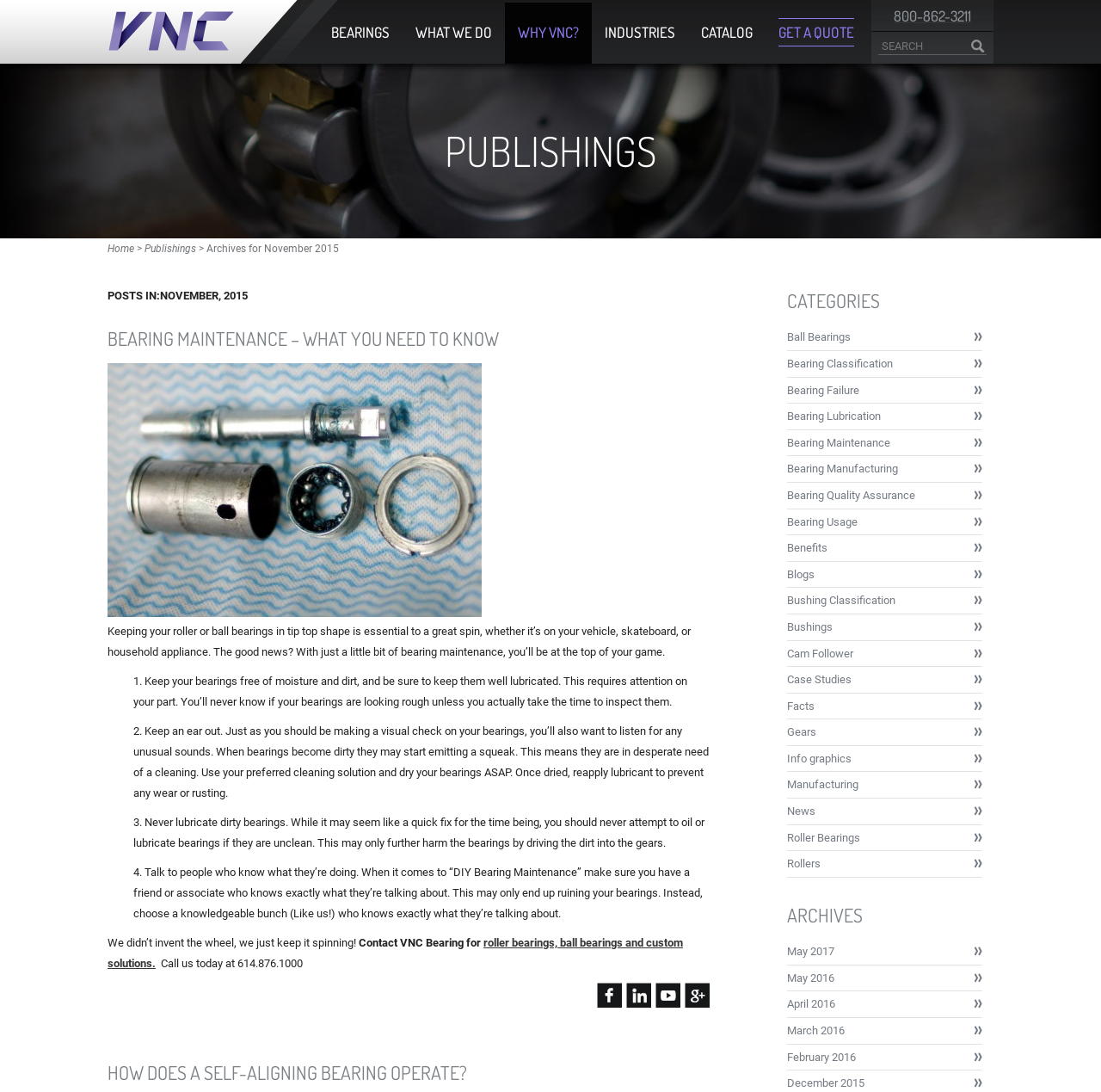Determine the bounding box coordinates of the UI element that matches the following description: "Bearing Quality Assurance". The coordinates should be four float numbers between 0 and 1 in the format [left, top, right, bottom].

[0.715, 0.442, 0.892, 0.466]